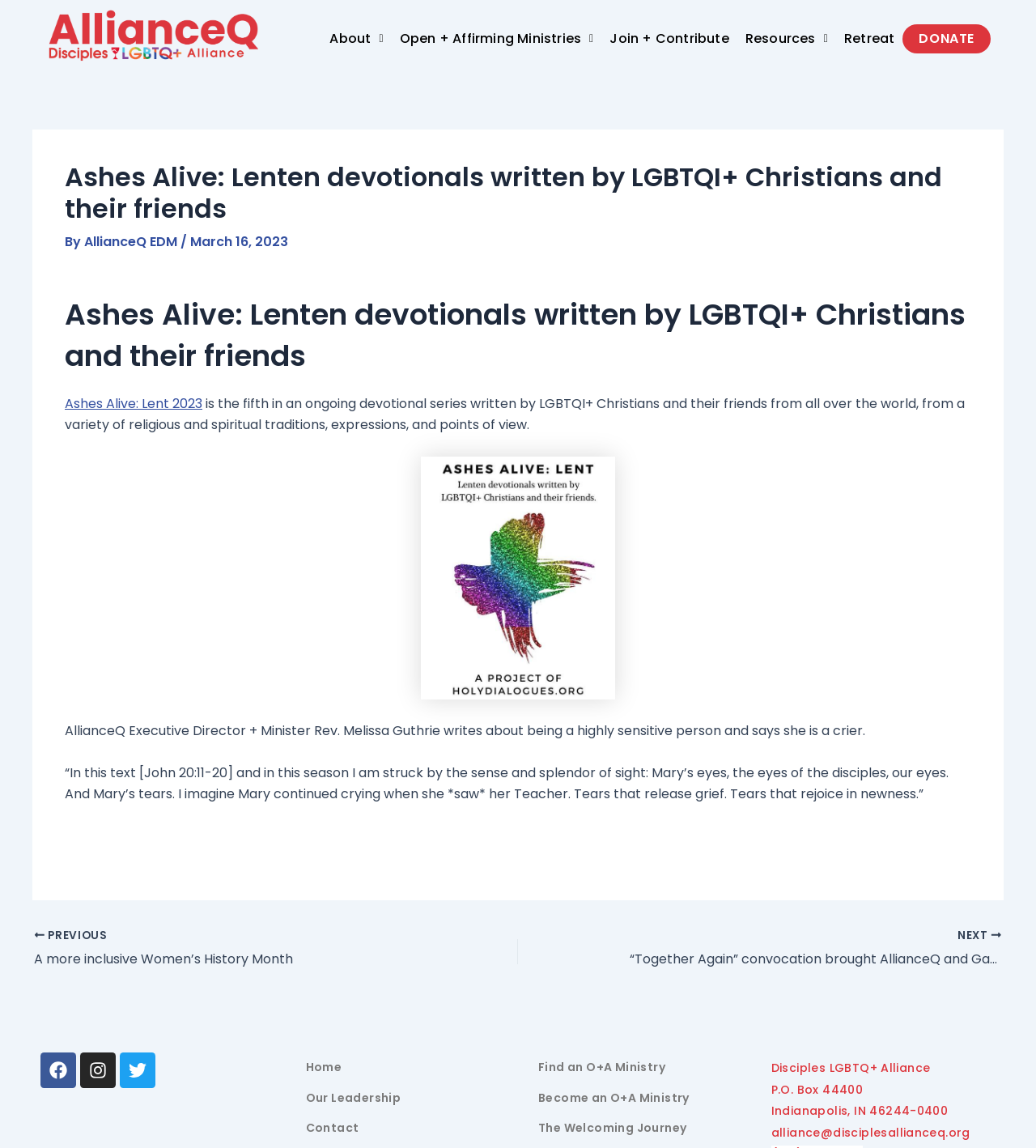Using the elements shown in the image, answer the question comprehensively: What are the social media platforms linked on the webpage?

I found the answer by looking at the social media links located at the bottom of the webpage. There are three social media links: Facebook, Instagram, and Twitter. These links are likely to be the social media platforms linked on the webpage.